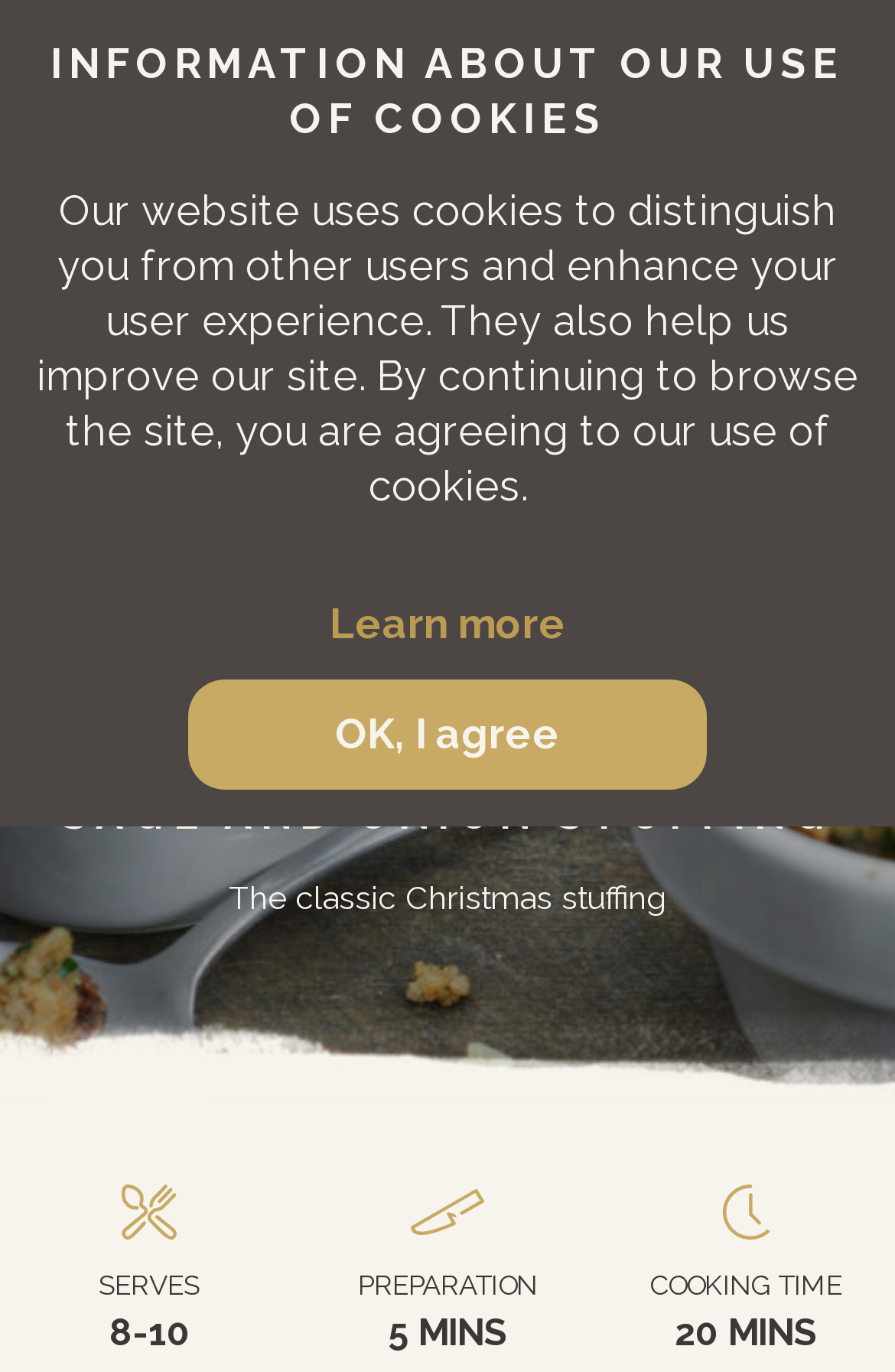Who is the author of the recipe?
Your answer should be a single word or phrase derived from the screenshot.

Raymond Blanc OBE